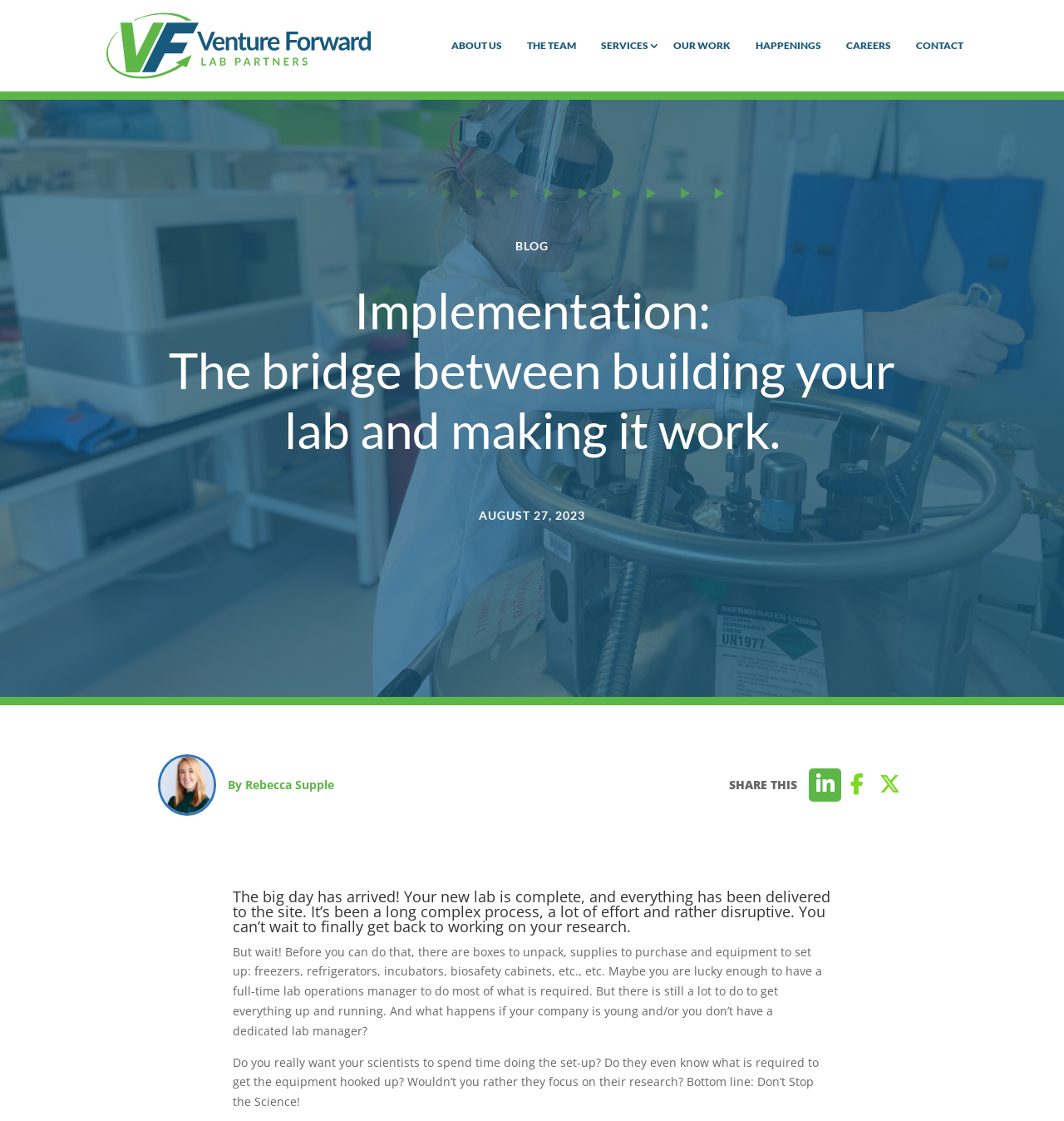Identify and generate the primary title of the webpage.

Implementation:
The bridge between building your lab and making it work.